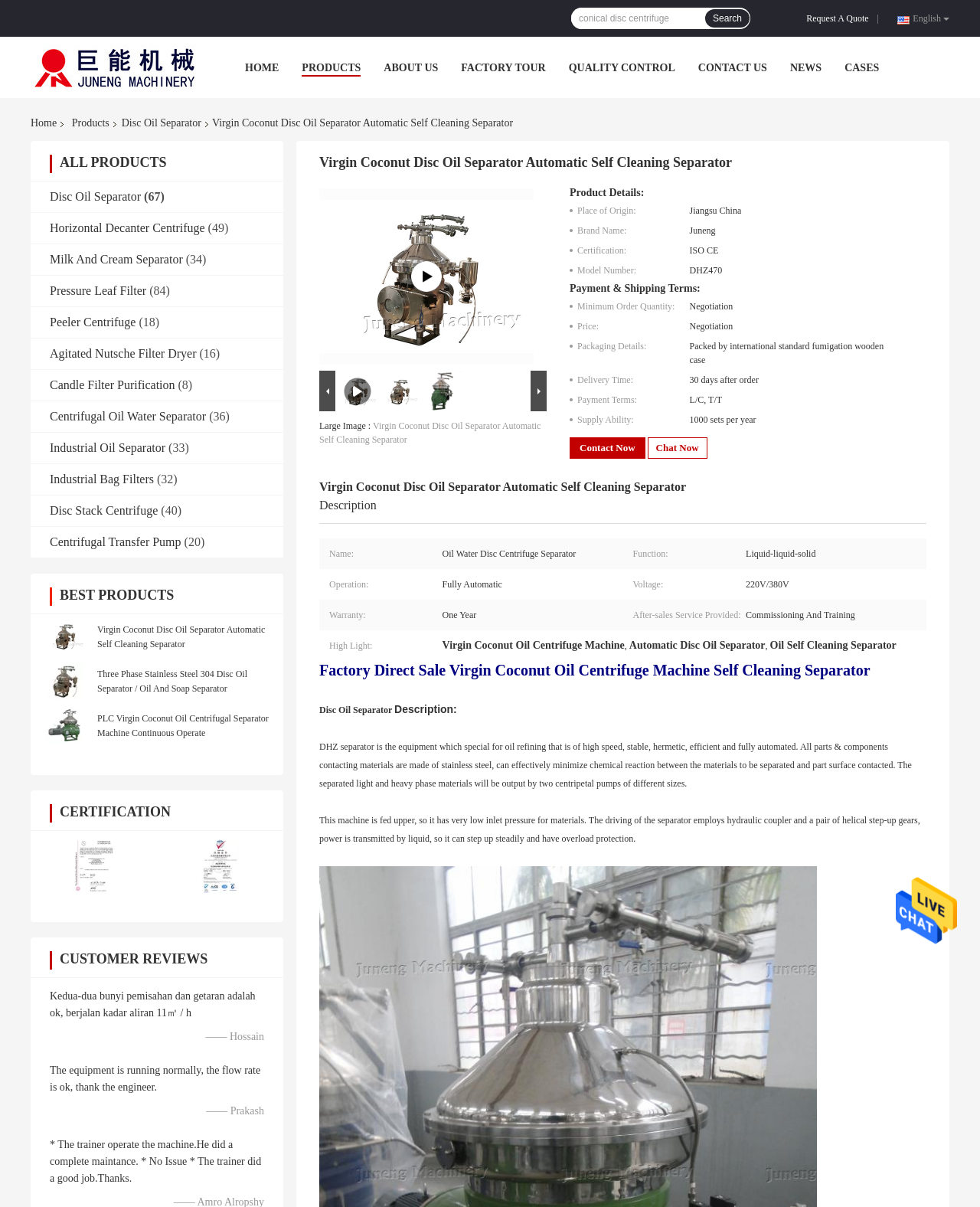Indicate the bounding box coordinates of the element that needs to be clicked to satisfy the following instruction: "View company news". The coordinates should be four float numbers between 0 and 1, i.e., [left, top, right, bottom].

[0.25, 0.08, 0.341, 0.089]